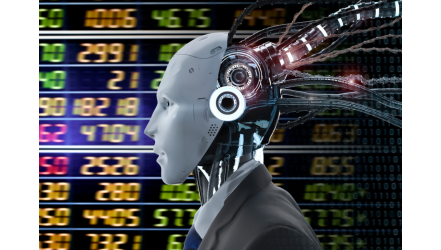What is the robot's head made of?
Respond with a short answer, either a single word or a phrase, based on the image.

metal